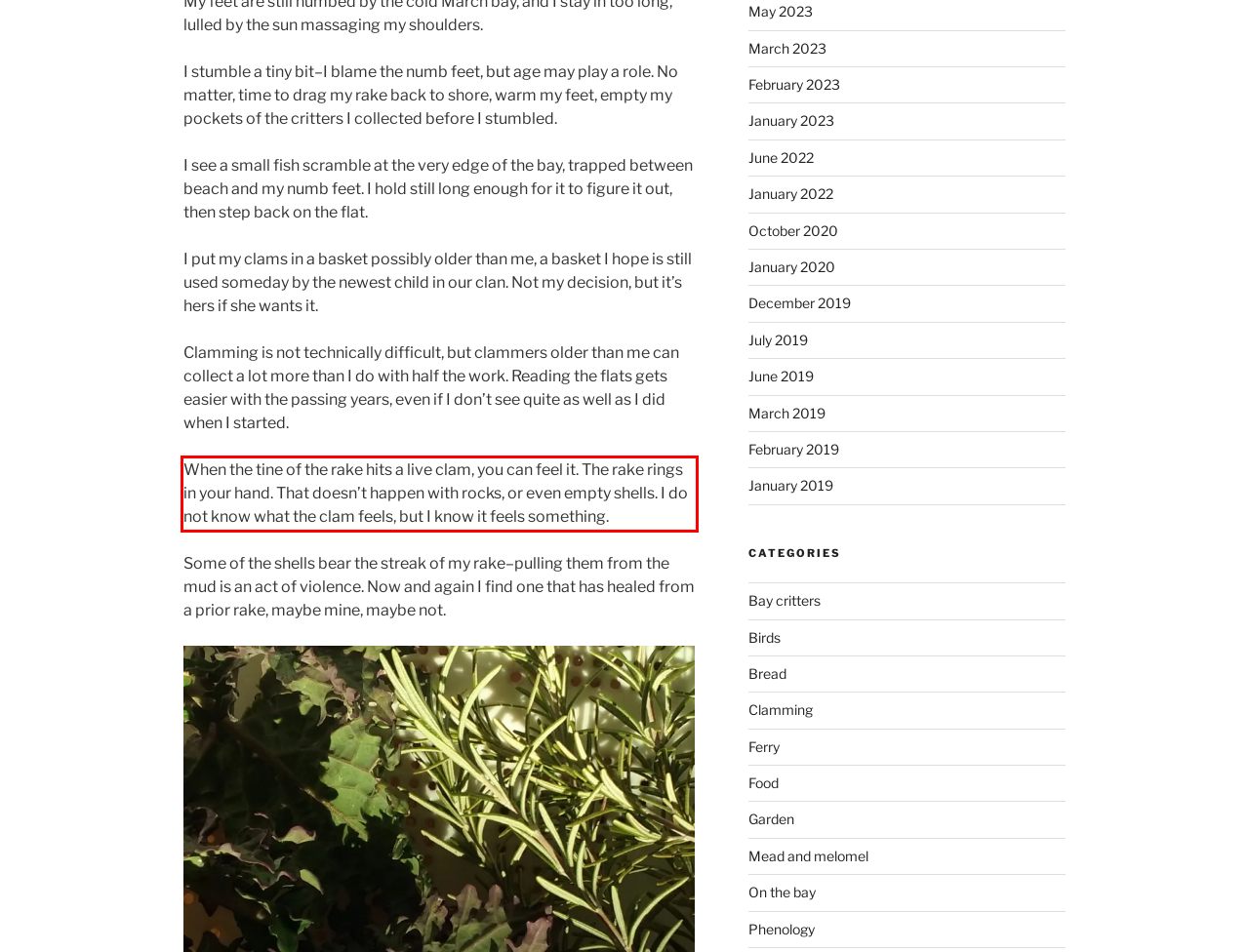With the given screenshot of a webpage, locate the red rectangle bounding box and extract the text content using OCR.

When the tine of the rake hits a live clam, you can feel it. The rake rings in your hand. That doesn’t happen with rocks, or even empty shells. I do not know what the clam feels, but I know it feels something.